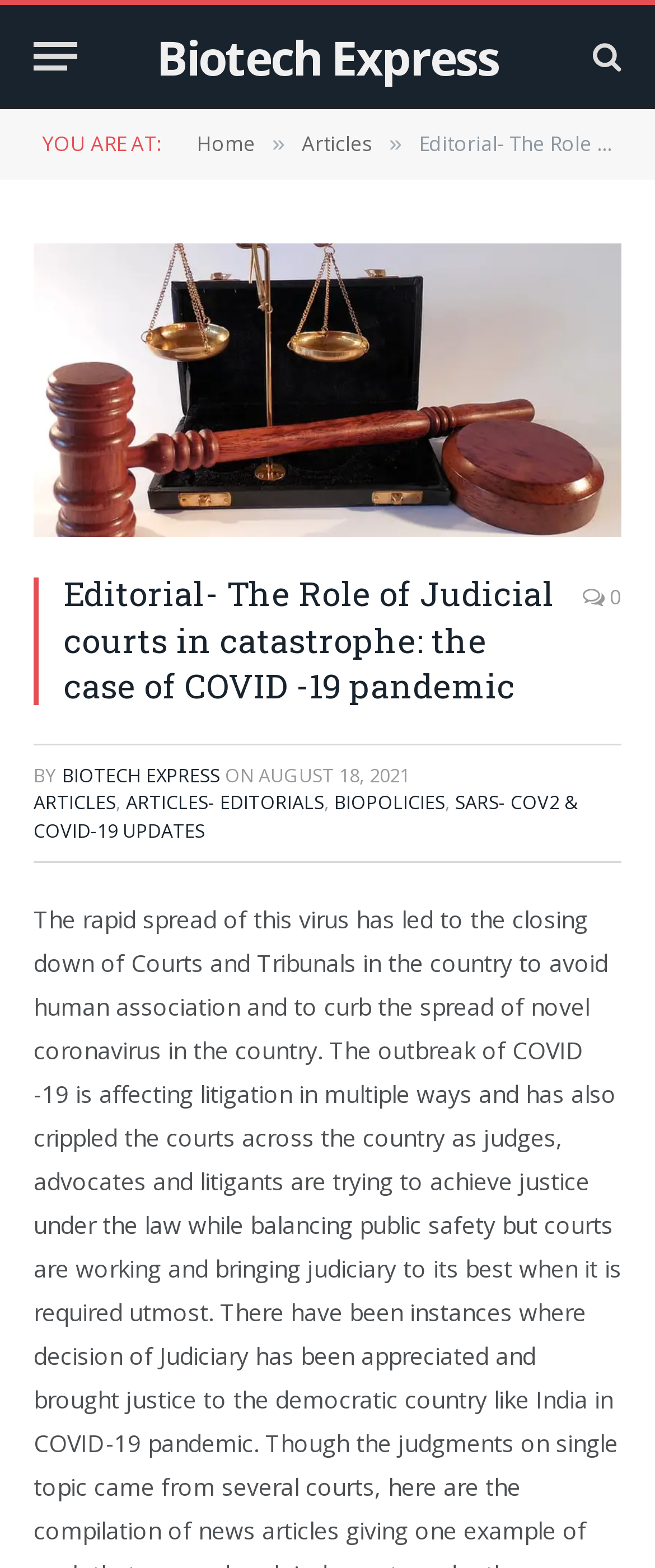Identify the bounding box coordinates of the section to be clicked to complete the task described by the following instruction: "Check the post date". The coordinates should be four float numbers between 0 and 1, formatted as [left, top, right, bottom].

None